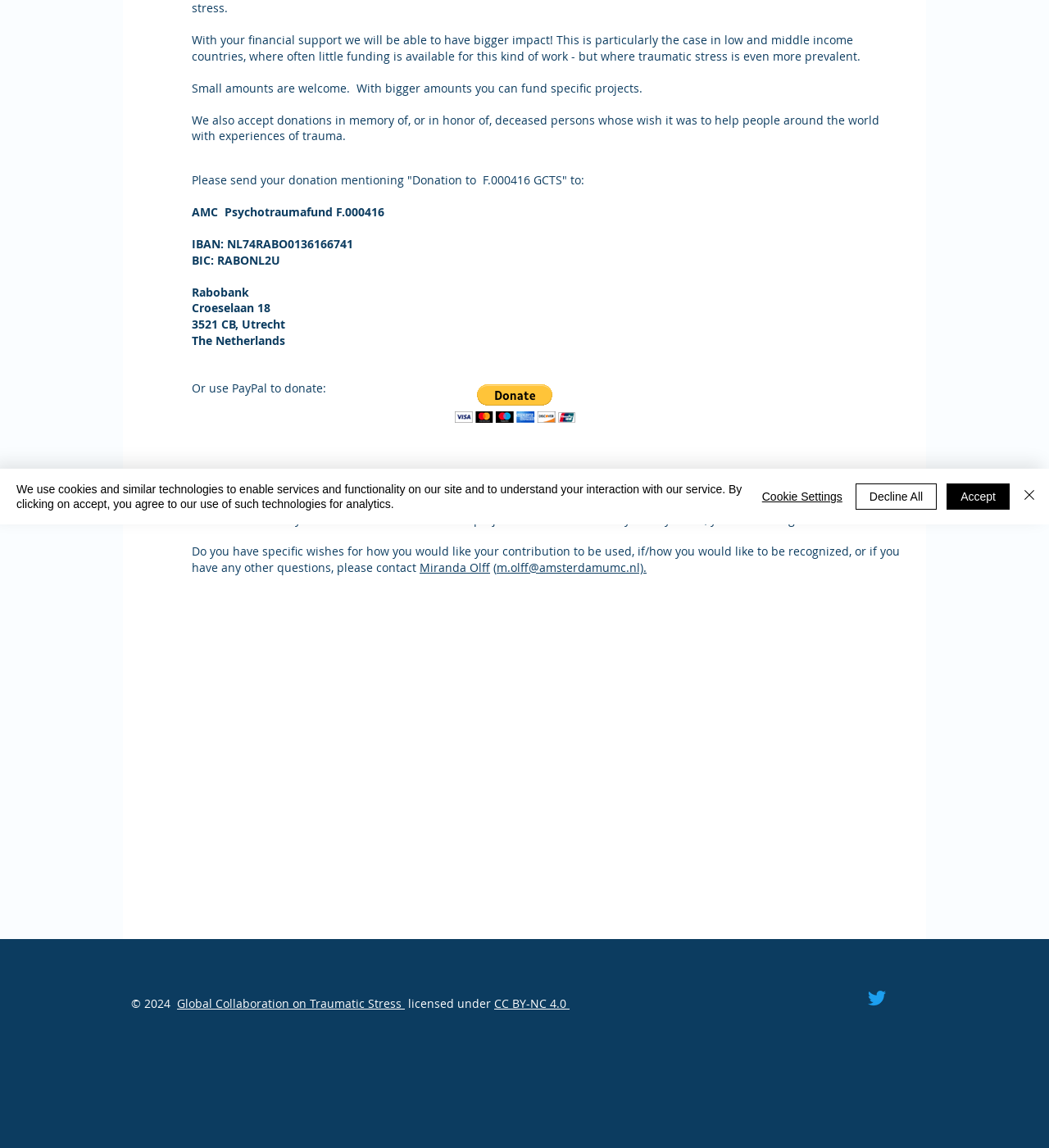Find the bounding box coordinates for the HTML element described as: "m.olff@amsterdamumc.nl).". The coordinates should consist of four float values between 0 and 1, i.e., [left, top, right, bottom].

[0.473, 0.487, 0.616, 0.501]